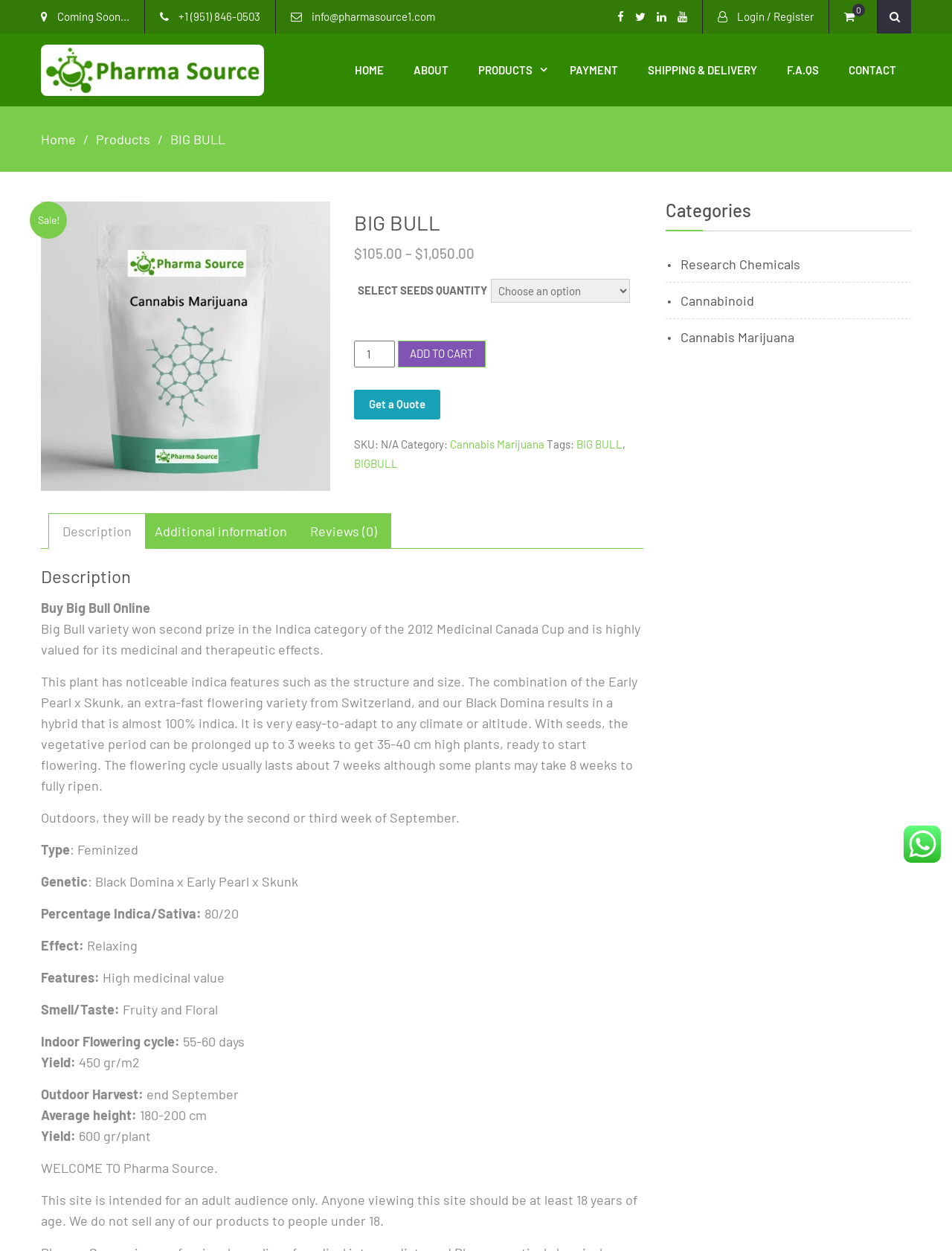Show me the bounding box coordinates of the clickable region to achieve the task as per the instruction: "Select a quantity from the 'SELECT SEEDS QUANTITY' dropdown".

[0.516, 0.223, 0.662, 0.242]